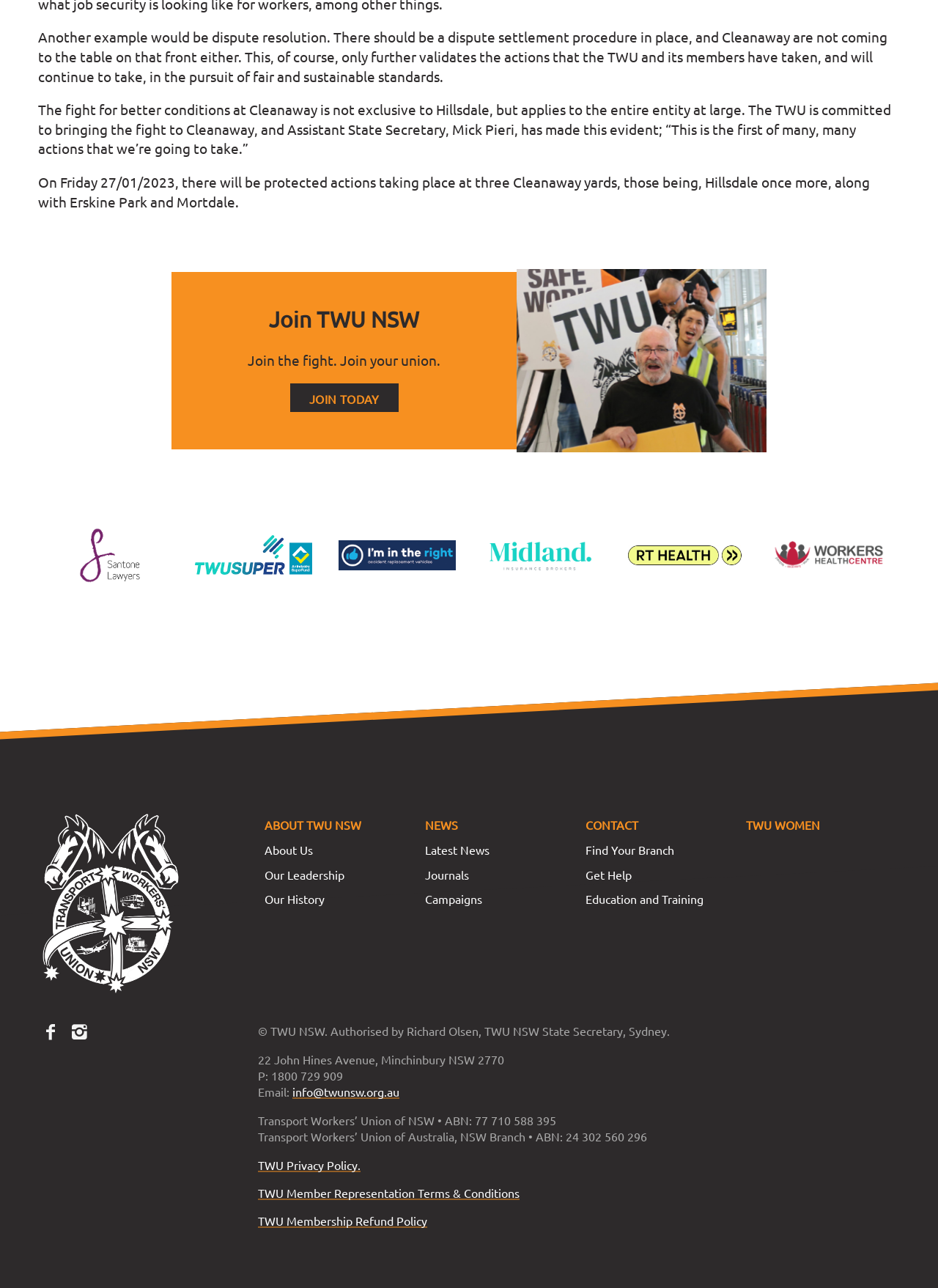Analyze the image and provide a detailed answer to the question: What is the ABN of the Transport Workers’ Union of NSW?

I found the answer by looking at the text content of the webpage, specifically the footer section which provides the contact information, including the ABN of the Transport Workers’ Union of NSW.